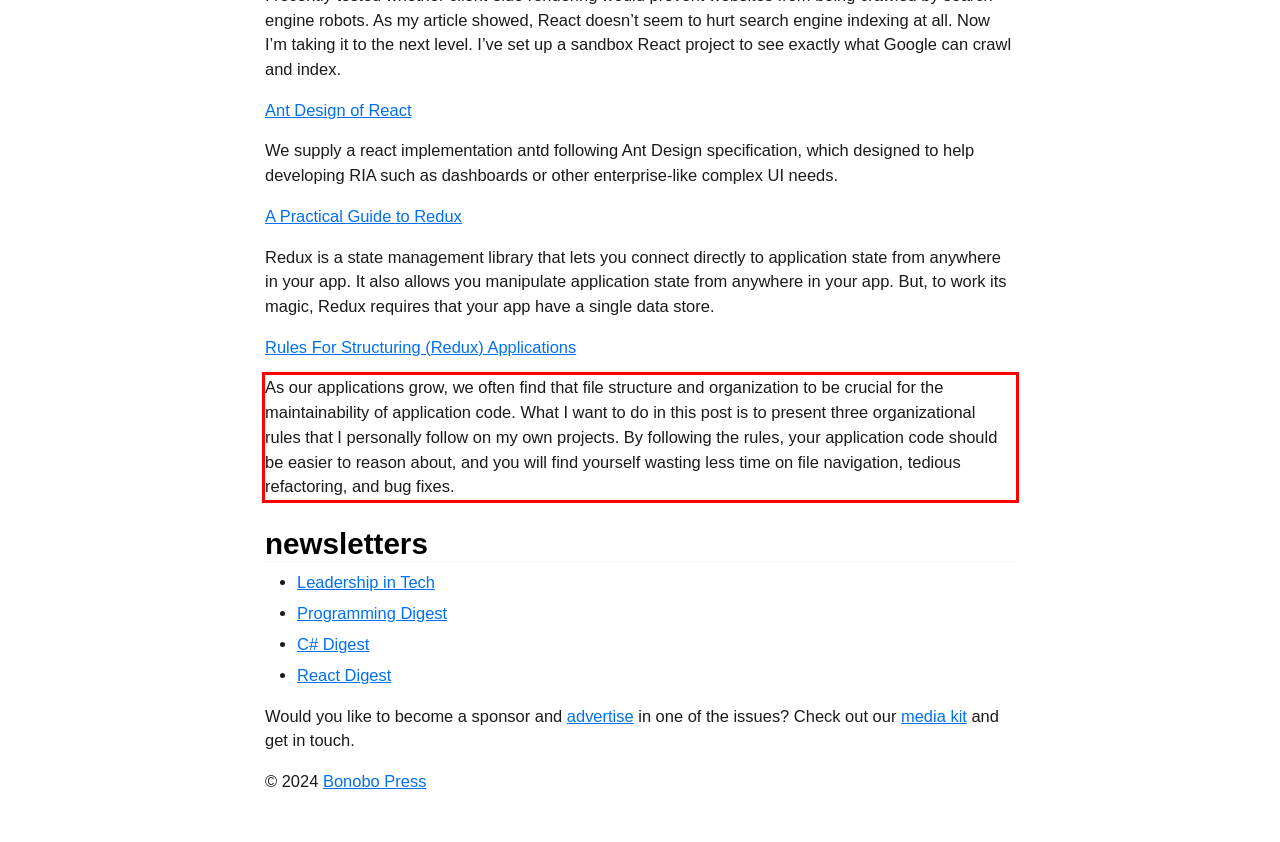Using the provided screenshot, read and generate the text content within the red-bordered area.

As our applications grow, we often find that file structure and organization to be crucial for the maintainability of application code. What I want to do in this post is to present three organizational rules that I personally follow on my own projects. By following the rules, your application code should be easier to reason about, and you will find yourself wasting less time on file navigation, tedious refactoring, and bug fixes.